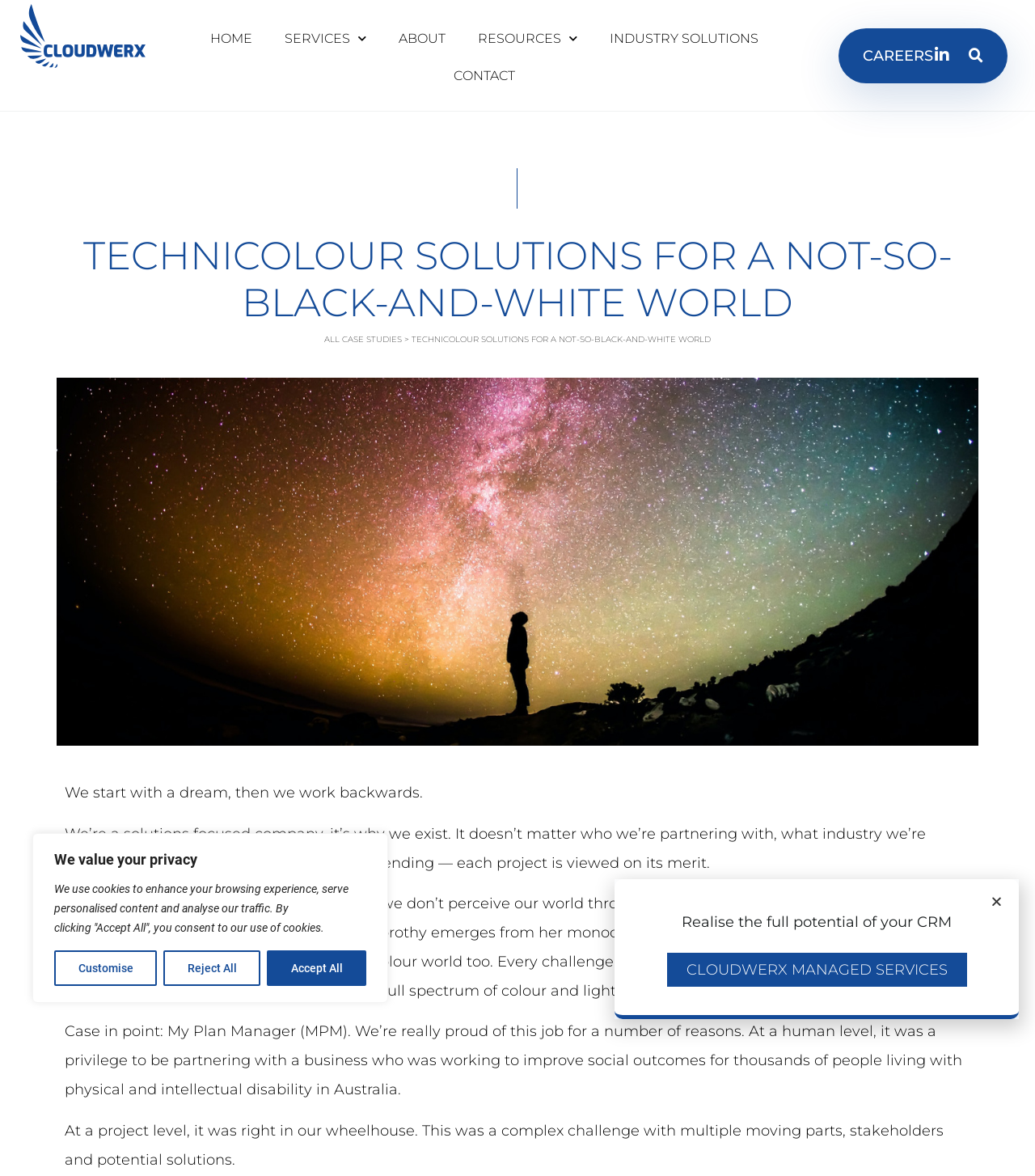Please pinpoint the bounding box coordinates for the region I should click to adhere to this instruction: "Search for something".

[0.93, 0.036, 0.95, 0.058]